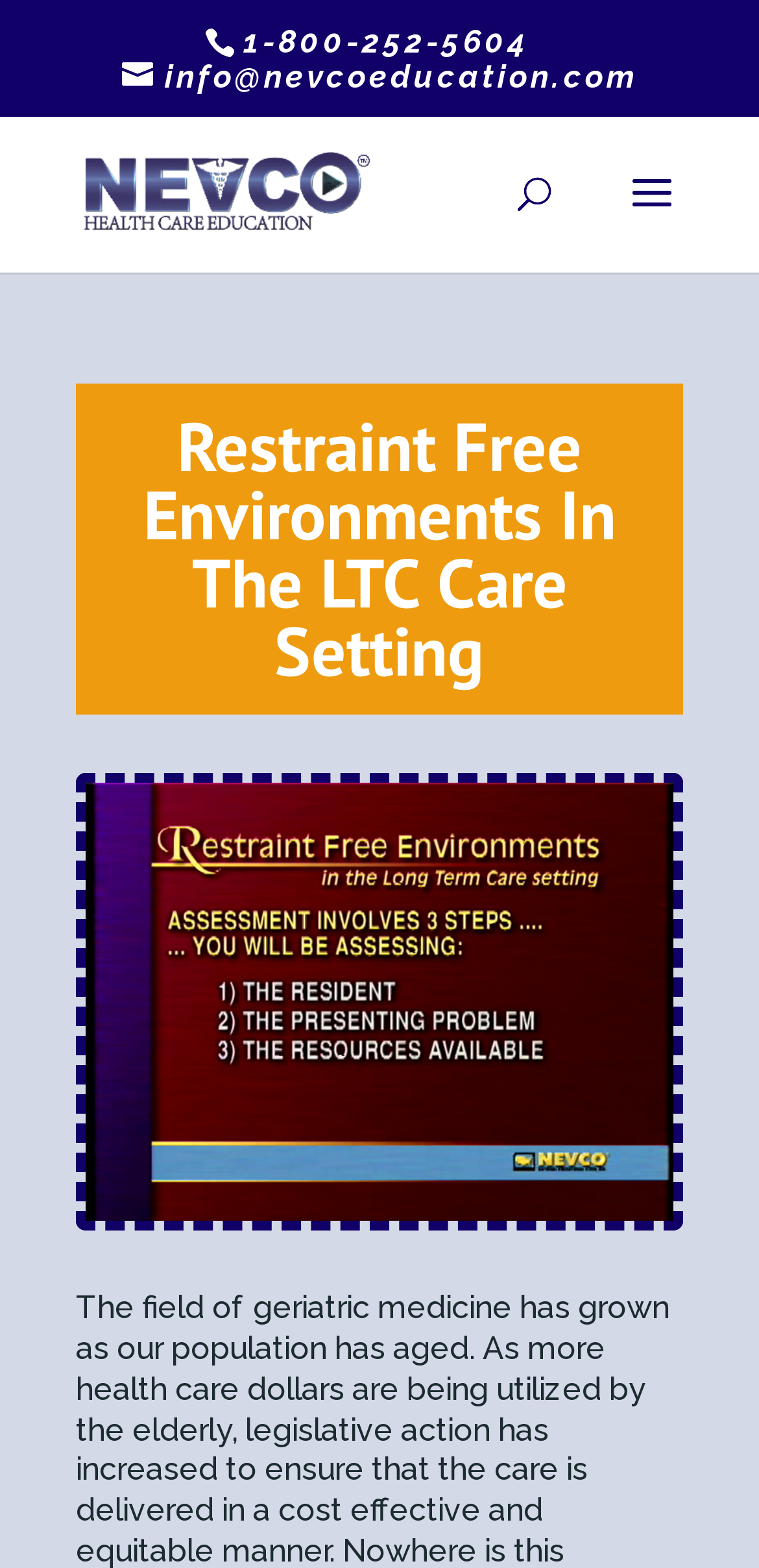Find the primary header on the webpage and provide its text.

Restraint Free Environments In The LTC Care Setting